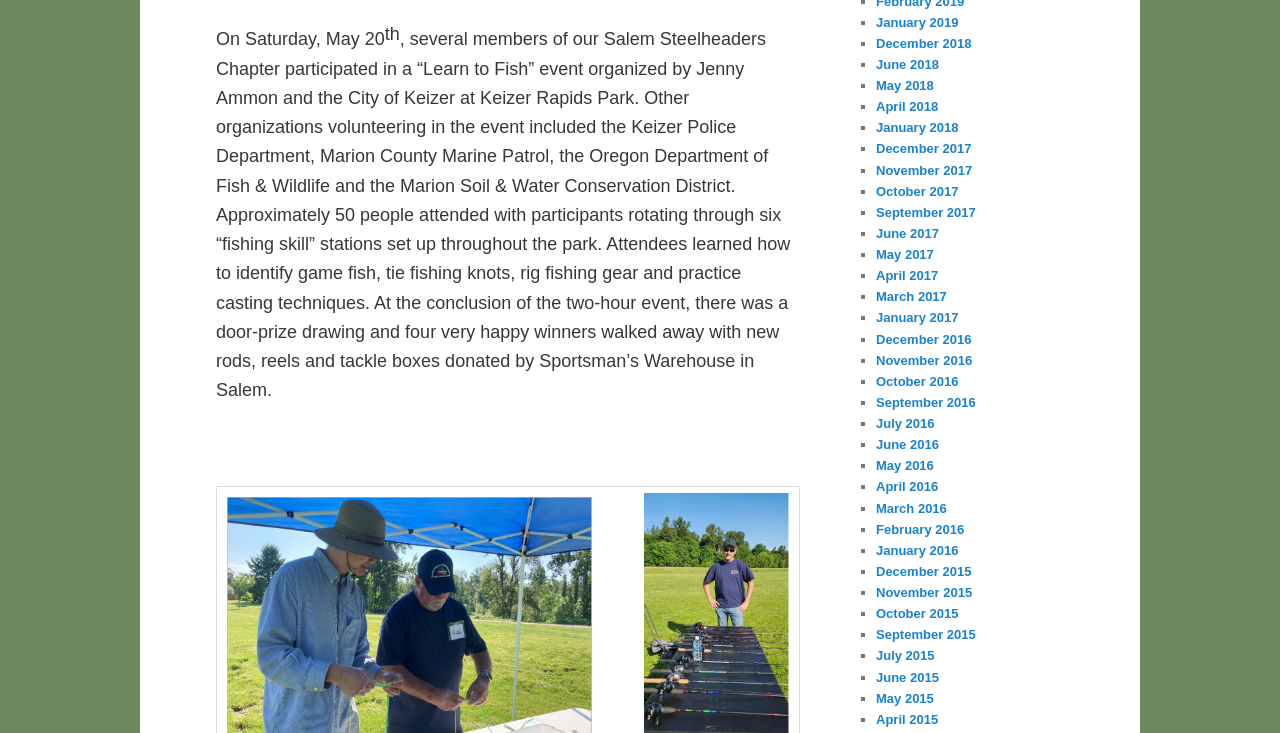Using the elements shown in the image, answer the question comprehensively: What event did the Salem Steelheaders Chapter participate in?

Based on the text, it is clear that the Salem Steelheaders Chapter participated in a 'Learn to Fish' event organized by Jenny Ammon and the City of Keizer at Keizer Rapids Park.